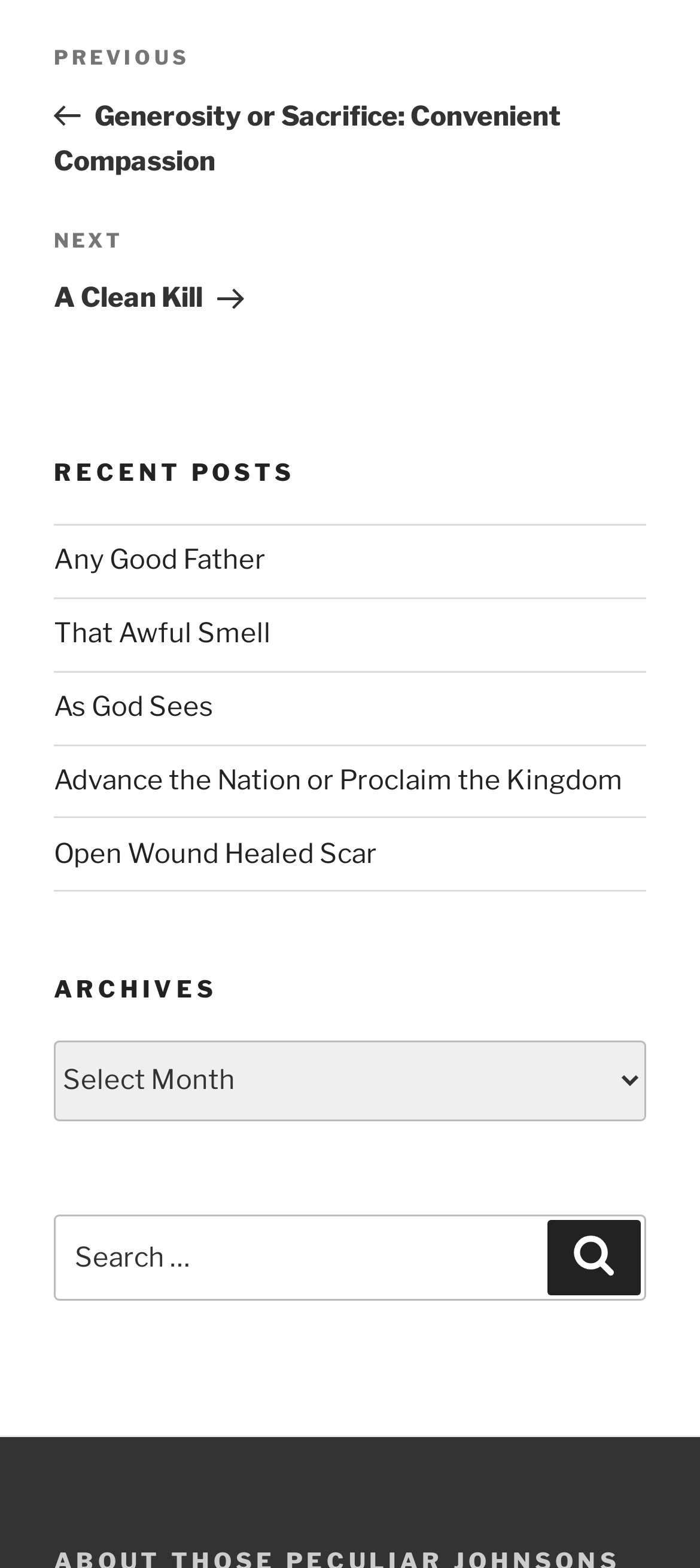Locate the bounding box coordinates of the element I should click to achieve the following instruction: "go to previous post".

[0.077, 0.027, 0.923, 0.113]